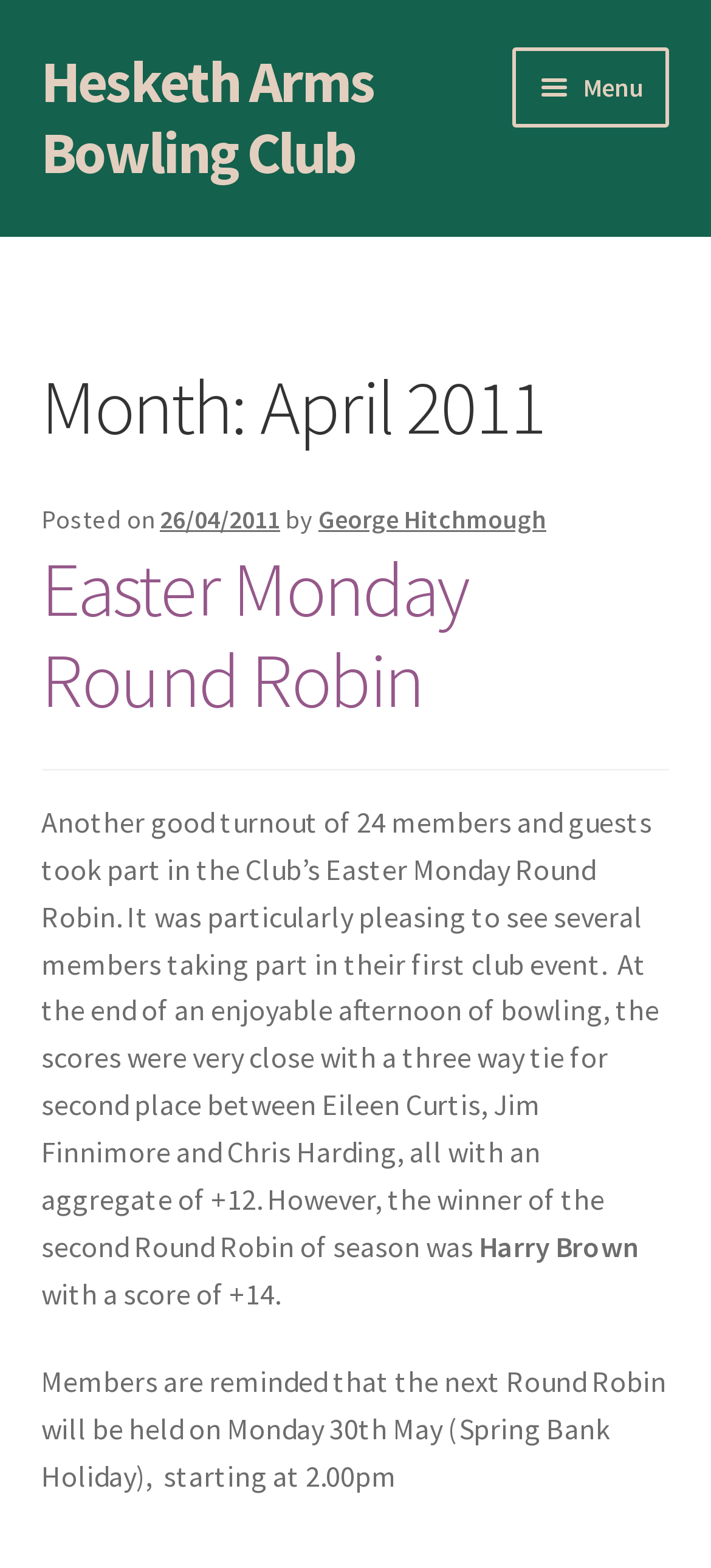Carefully examine the image and provide an in-depth answer to the question: How many members and guests took part in the Easter Monday Round Robin event?

I found the answer by reading the text on the webpage, which states that another good turnout of 24 members and guests took part in the Club’s Easter Monday Round Robin.